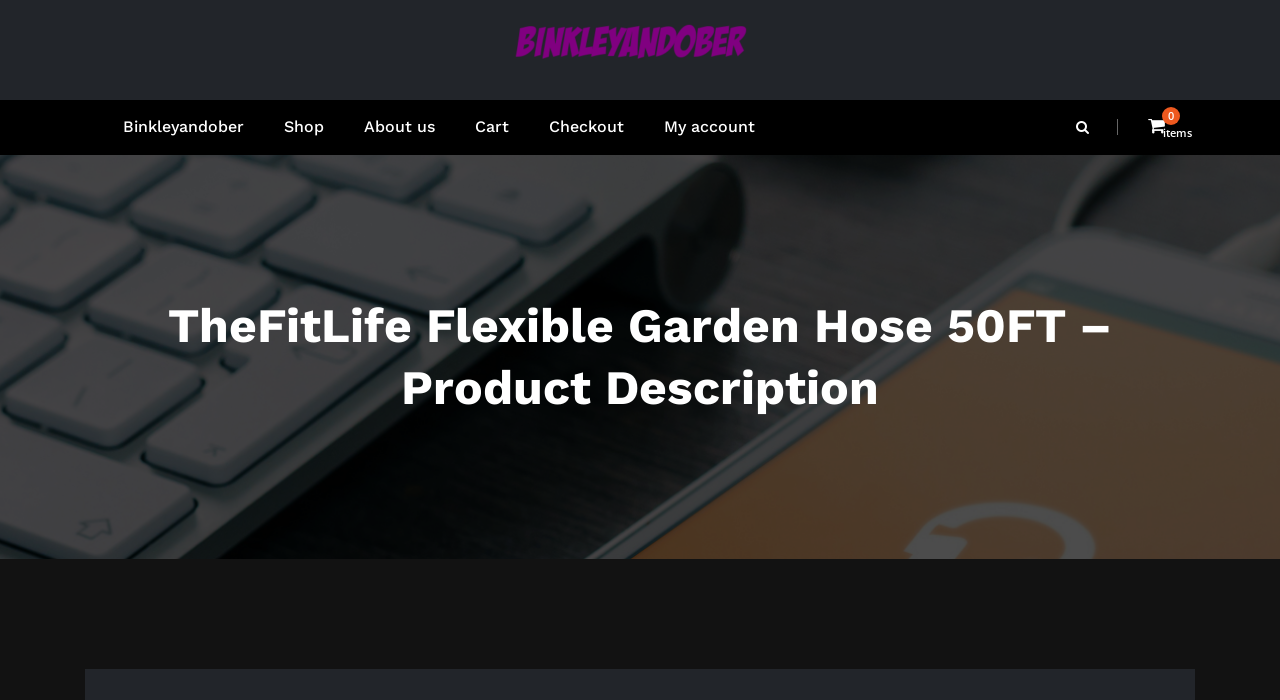Please identify the bounding box coordinates of the element's region that needs to be clicked to fulfill the following instruction: "go to binkleyandober homepage". The bounding box coordinates should consist of four float numbers between 0 and 1, i.e., [left, top, right, bottom].

[0.401, 0.051, 0.587, 0.086]